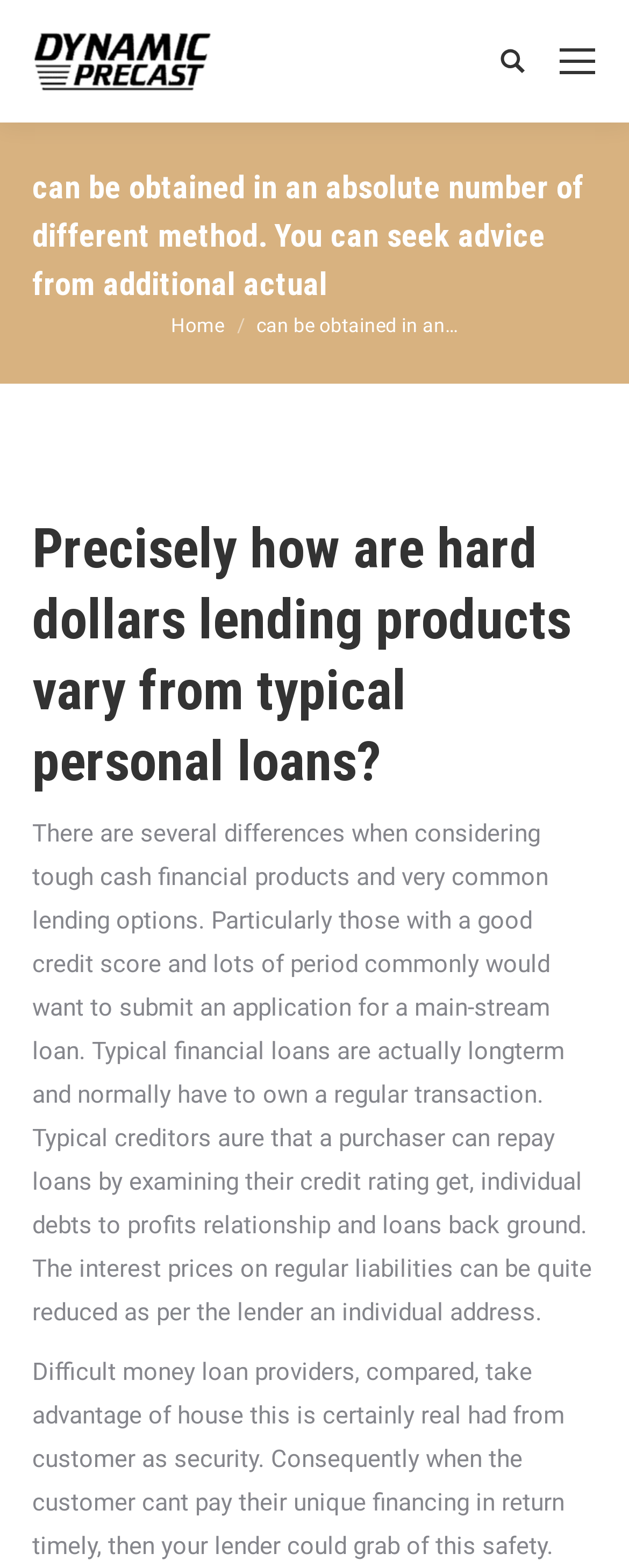Please identify the primary heading on the webpage and return its text.

can be obtained in an absolute number of different method. You can seek advice from additional actual